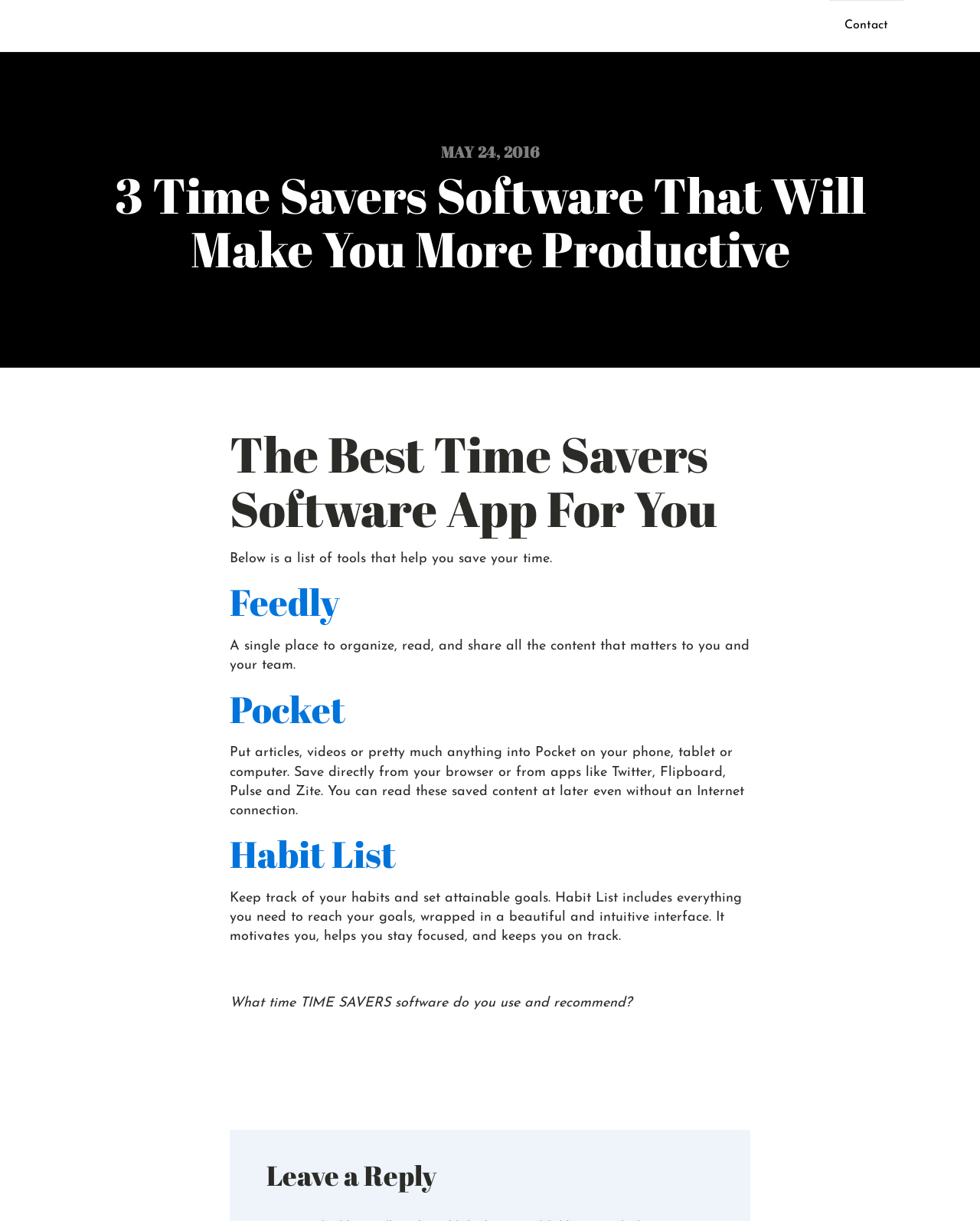Based on the image, give a detailed response to the question: What is the date of the article?

The date of the article can be found in the heading element with the text 'MAY 24, 2016' which is located at the top of the webpage.